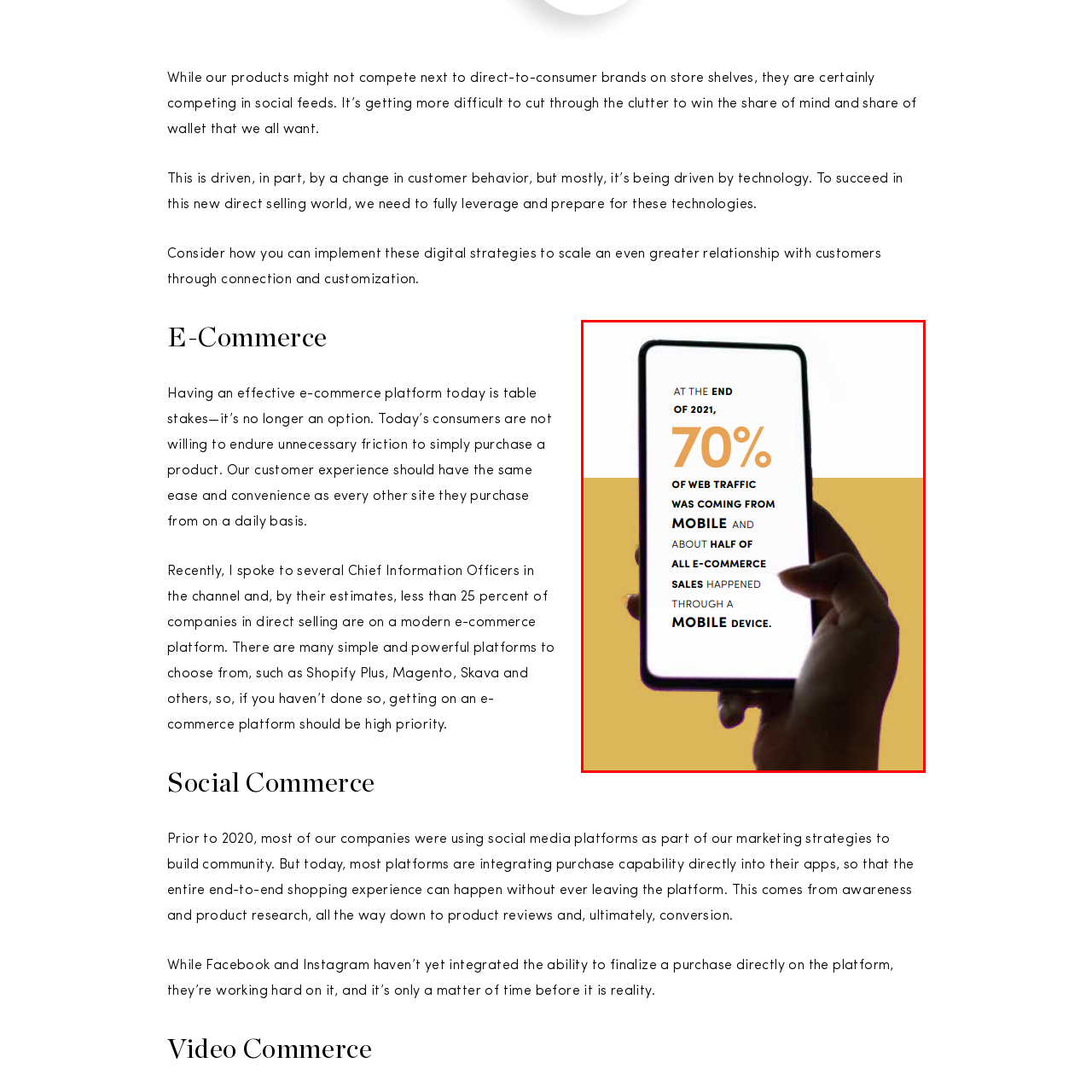Generate a detailed caption for the picture within the red-bordered area.

The image showcases a hand holding a smartphone that displays significant statistics about mobile web usage and e-commerce. The text emphasizes that by the end of 2021, 70% of web traffic was generated from mobile devices, underscoring the growing reliance on mobile technology. Additionally, it highlights that approximately half of all e-commerce sales were conducted via mobile devices, illustrating a pivotal shift in consumer behavior towards mobile shopping. The design features bold typography, making the statistics visually striking against a contrasting background, further enhancing the importance of mobile platforms in today’s digital landscape. This emphasizes the necessity for businesses to optimize their e-commerce strategies for mobile to meet evolving consumer expectations.